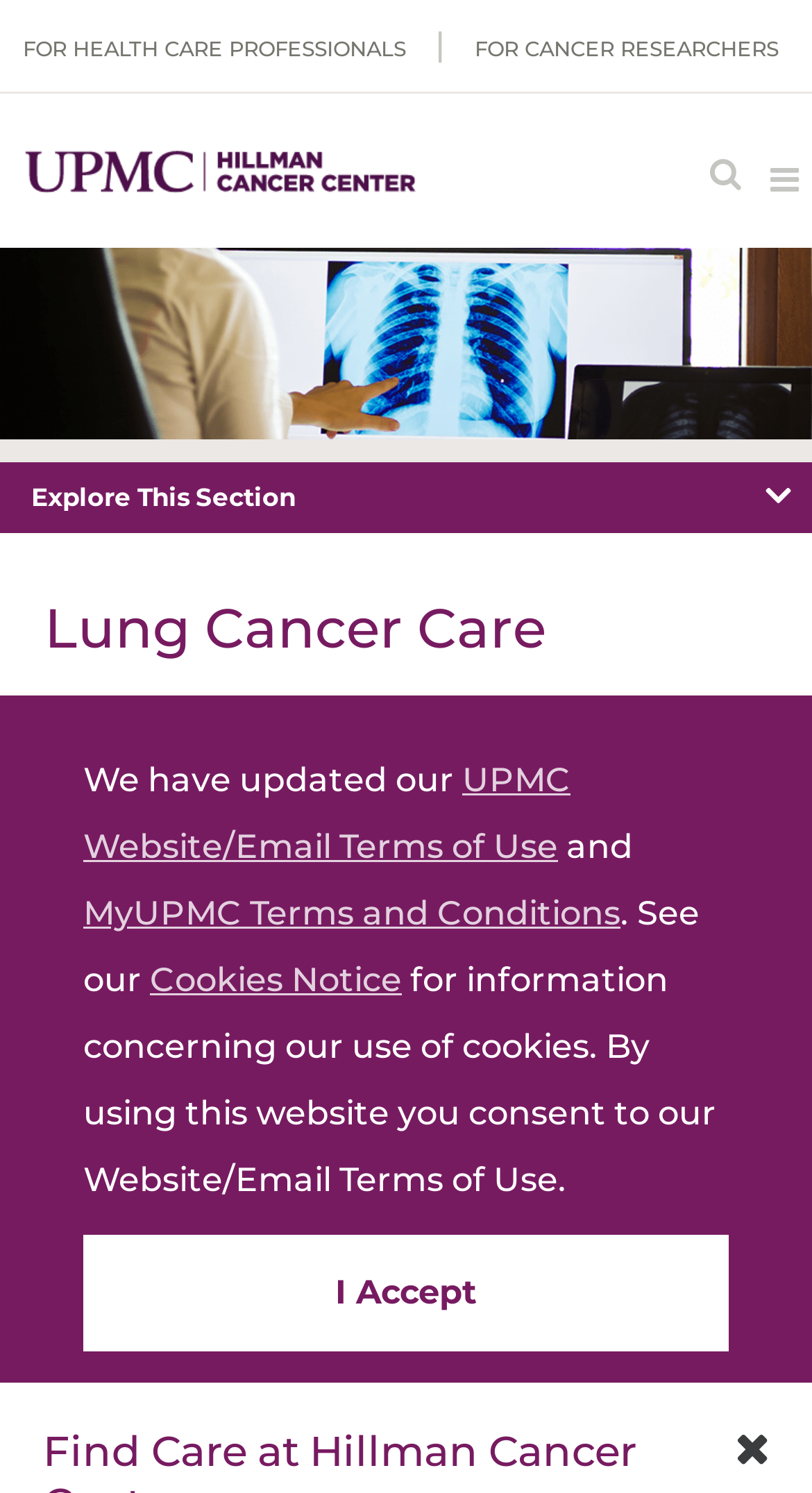Find the bounding box coordinates of the UI element according to this description: "For Cancer Researchers".

[0.585, 0.024, 0.985, 0.042]